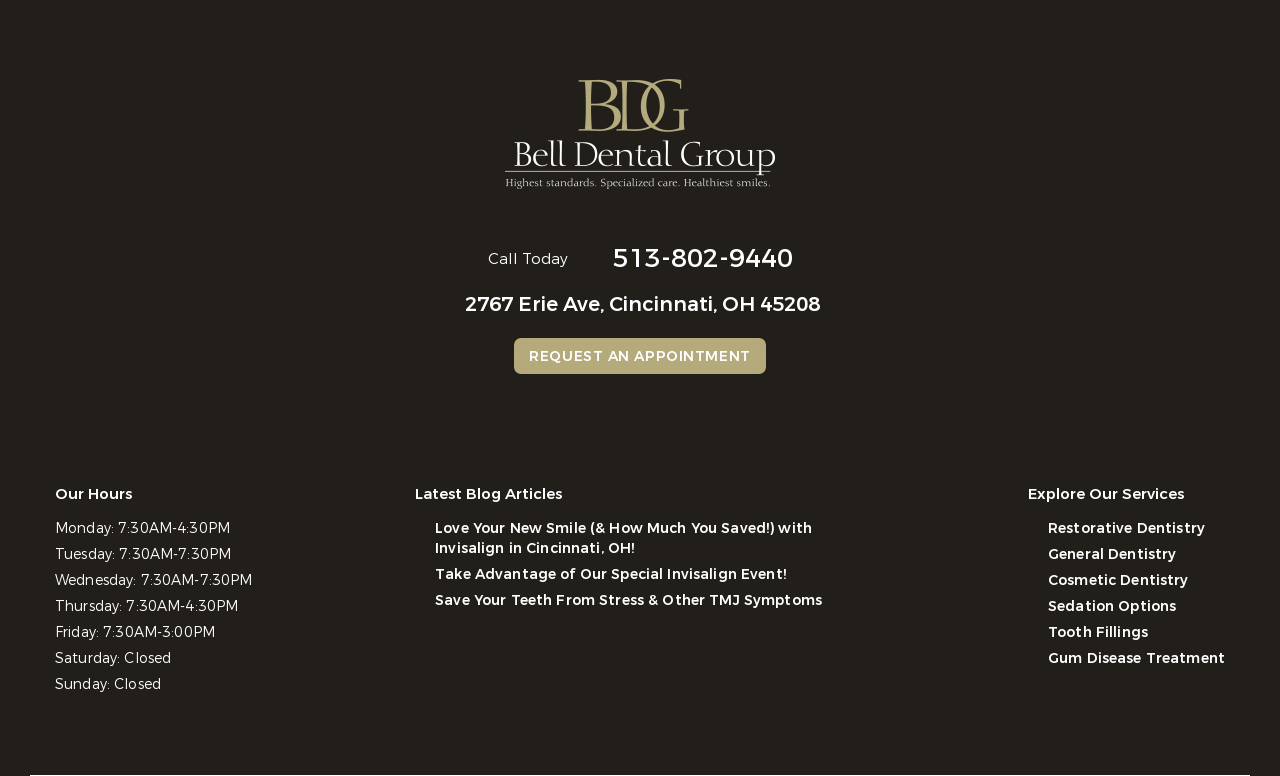What is the address of the dental group?
Based on the image, answer the question with as much detail as possible.

The address of the dental group can be found in the top-right corner of the webpage, where it says '2767 Erie Ave, Cincinnati, OH 45208' in a link element.